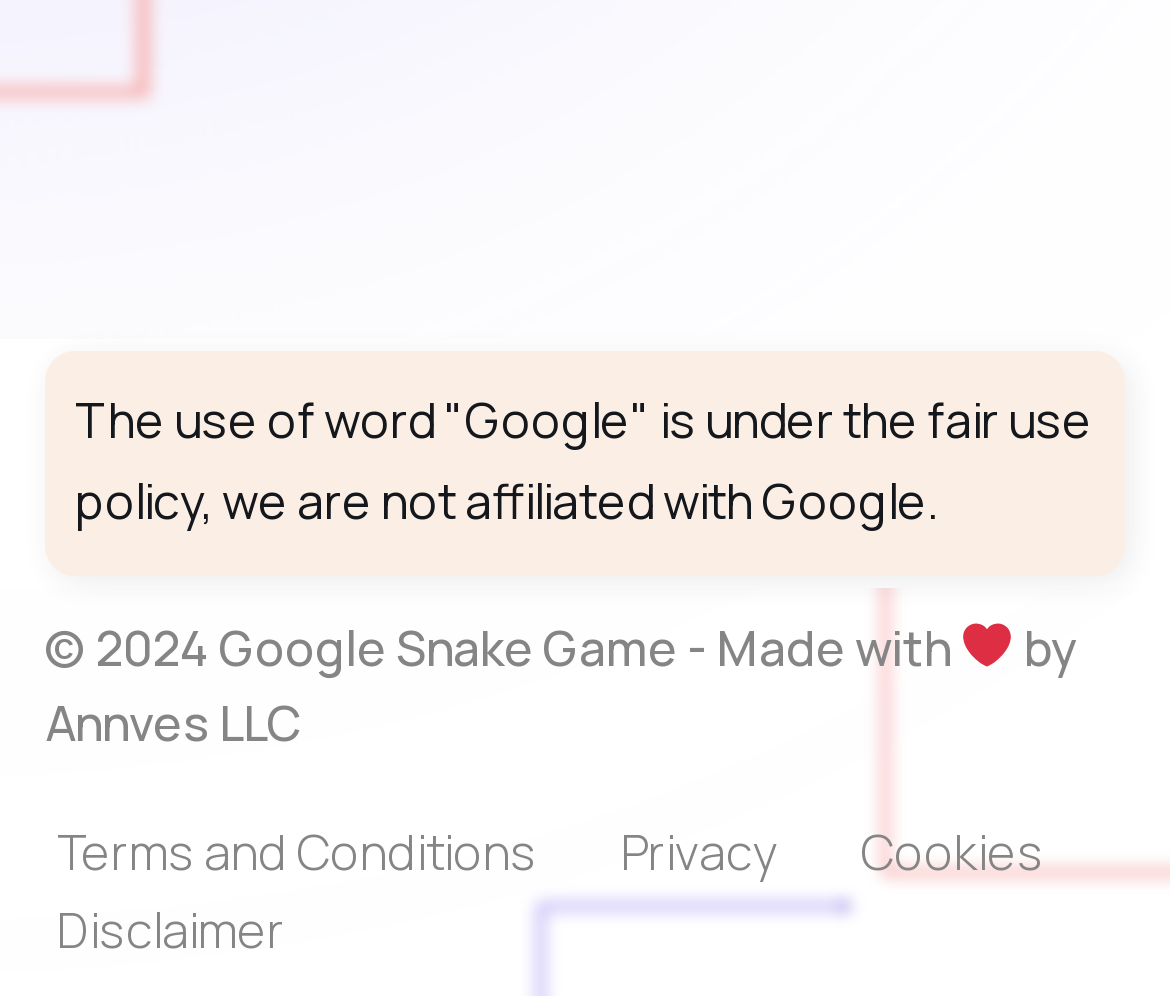Determine the bounding box coordinates of the UI element that matches the following description: "Disclaimer". The coordinates should be four float numbers between 0 and 1 in the format [left, top, right, bottom].

[0.049, 0.896, 0.244, 0.976]